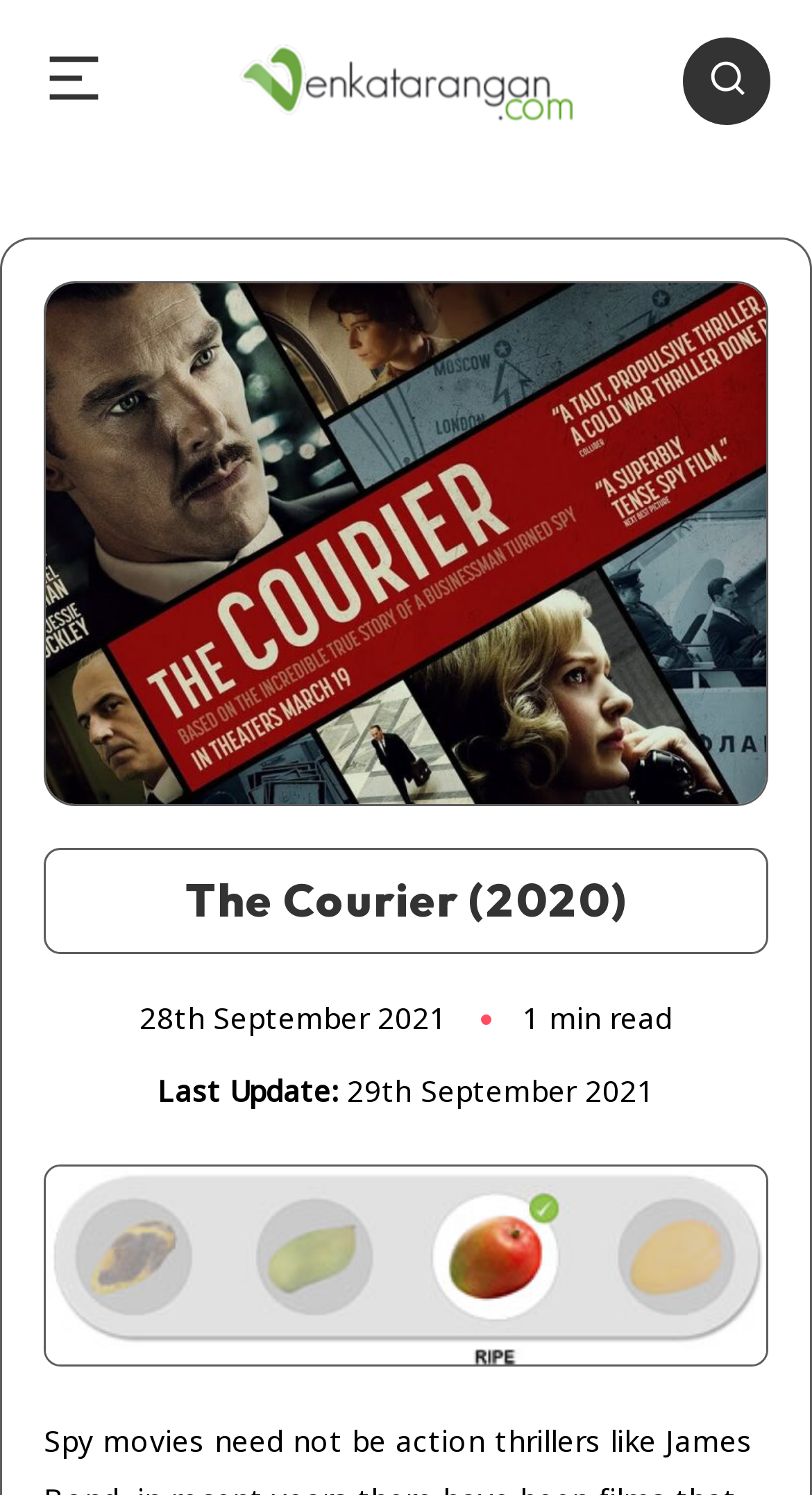What is the name of the blog?
Answer the question with as much detail as possible.

I found the answer by looking at the link element with the text 'Venkatarangan blog' which is located at the top of the webpage.